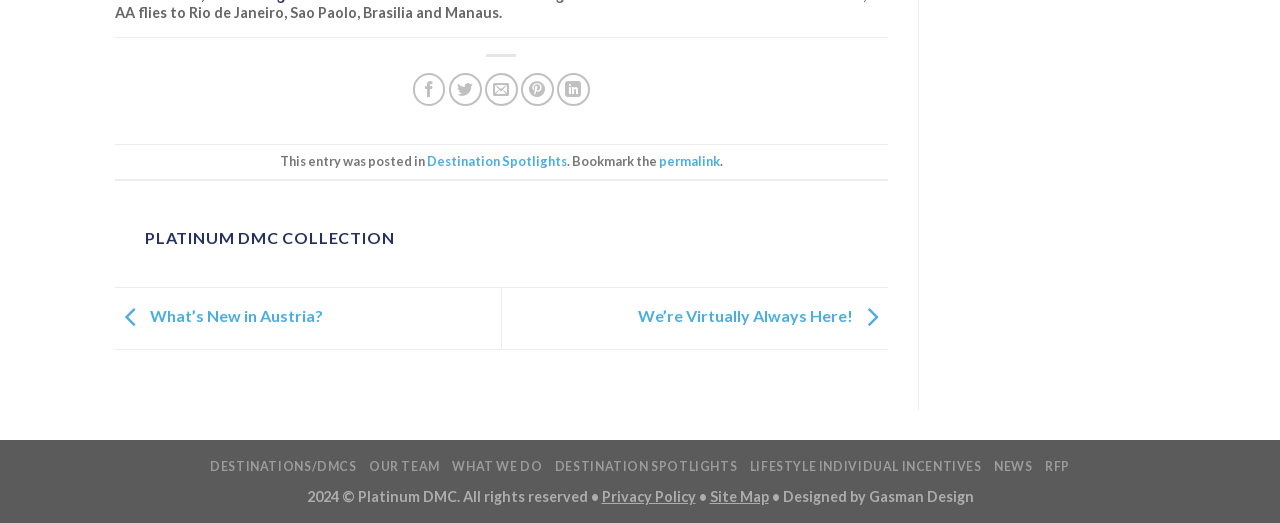Provide the bounding box coordinates of the section that needs to be clicked to accomplish the following instruction: "Read about Destination Spotlights."

[0.333, 0.292, 0.443, 0.323]